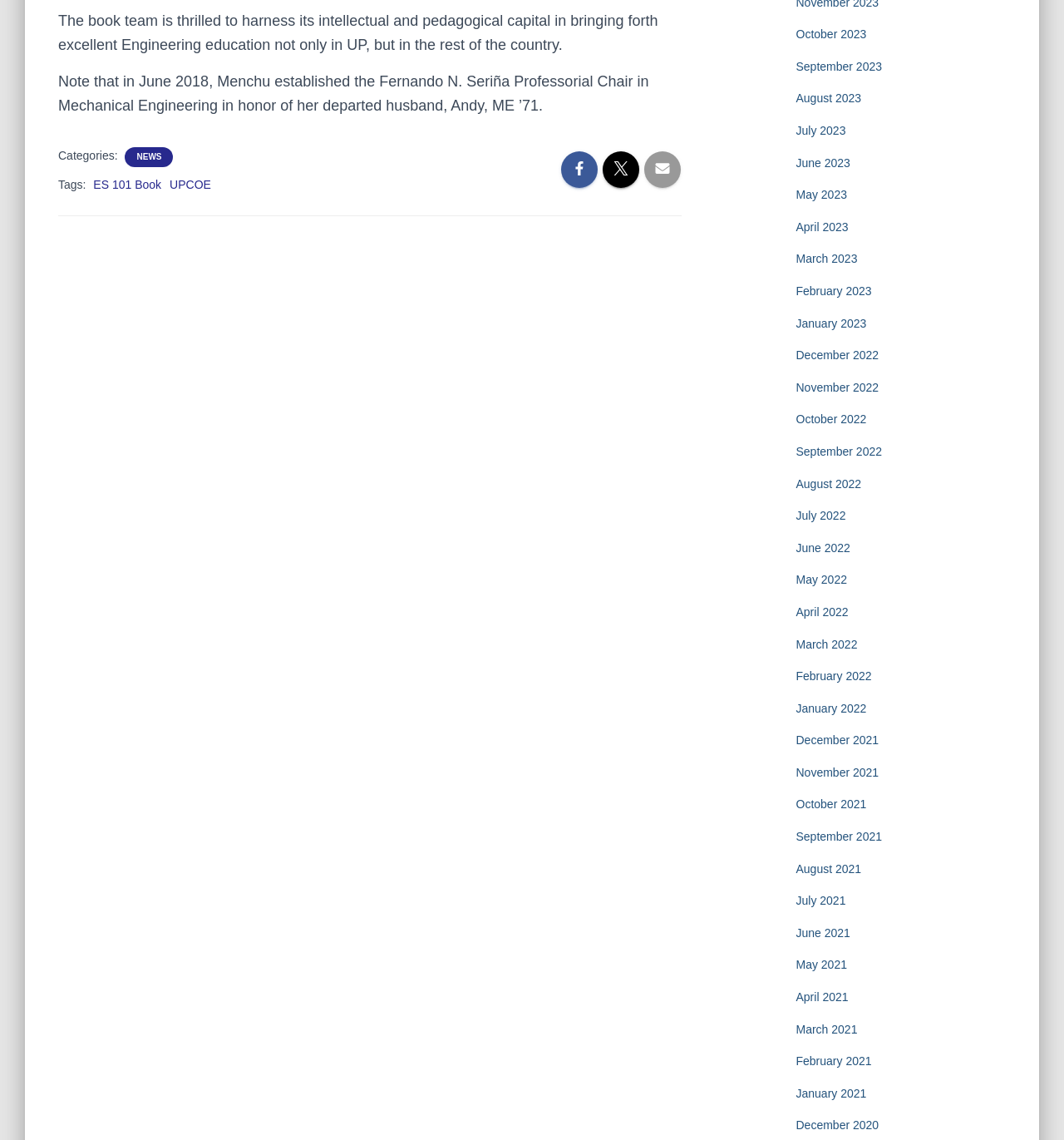What are the months listed on the right side of the webpage?
Answer the question with a detailed explanation, including all necessary information.

The question is asking about the content of the link elements with IDs 308 to 342, which list the months from October 2023 to December 2020. Therefore, the answer is 'October 2023 to December 2020'.